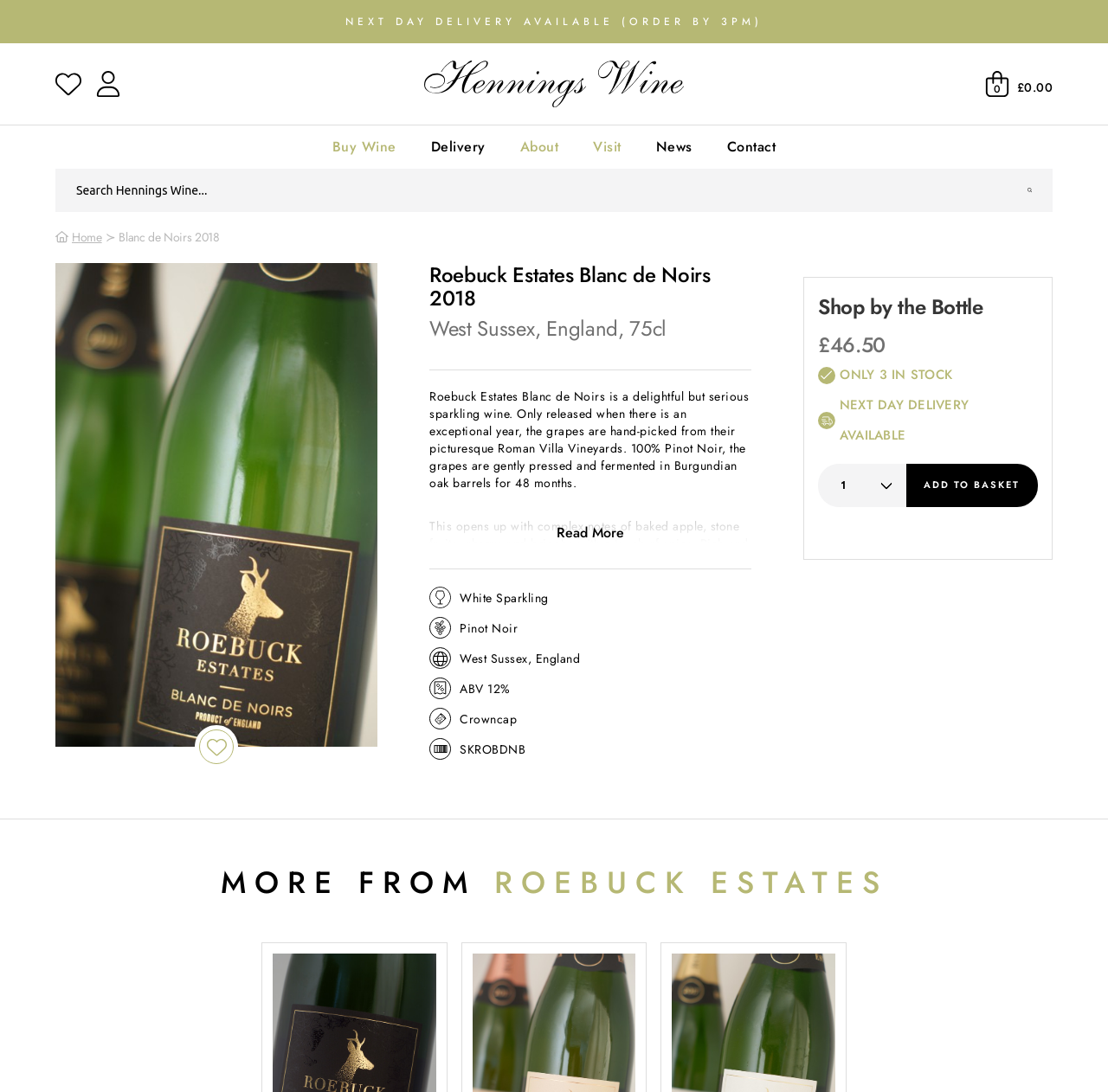Determine the bounding box coordinates of the target area to click to execute the following instruction: "Add to basket."

[0.818, 0.425, 0.937, 0.464]